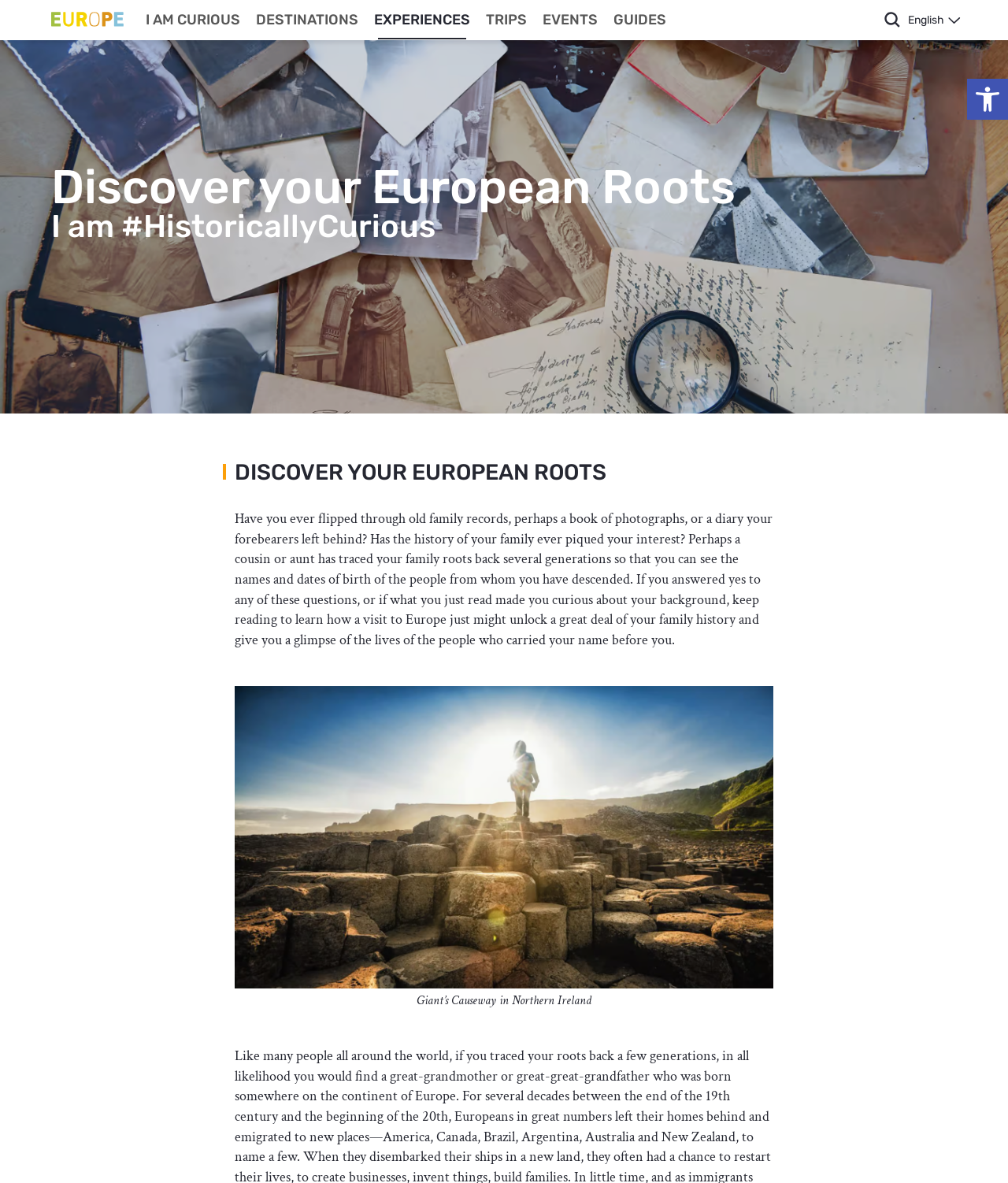What language is the webpage currently set to?
Based on the screenshot, give a detailed explanation to answer the question.

I found the answer by looking at the link element with the text 'English', which is located at the top right corner of the webpage, with a y-coordinate of 0.0.